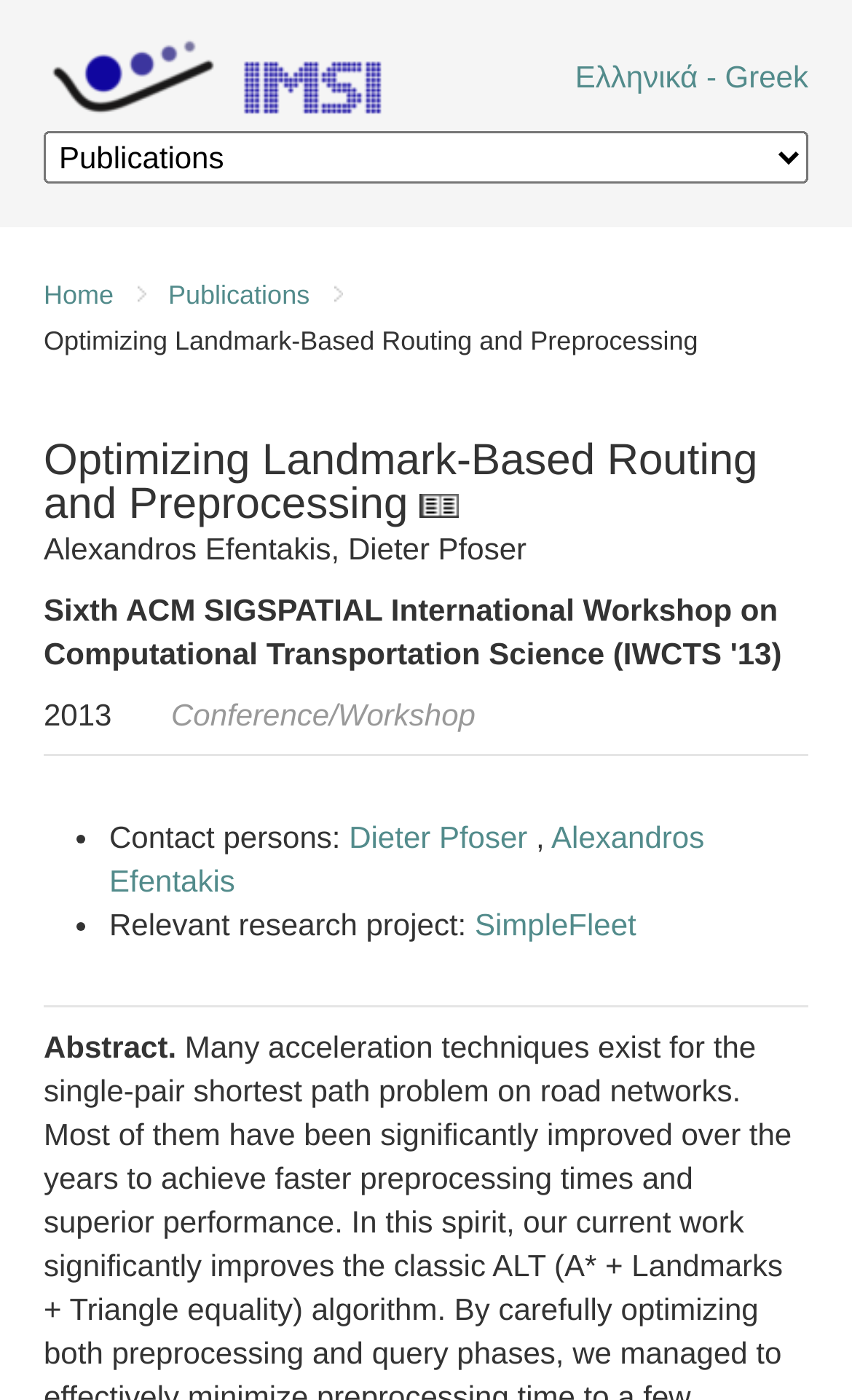Pinpoint the bounding box coordinates of the clickable element needed to complete the instruction: "Select an option from the combobox". The coordinates should be provided as four float numbers between 0 and 1: [left, top, right, bottom].

[0.051, 0.094, 0.949, 0.131]